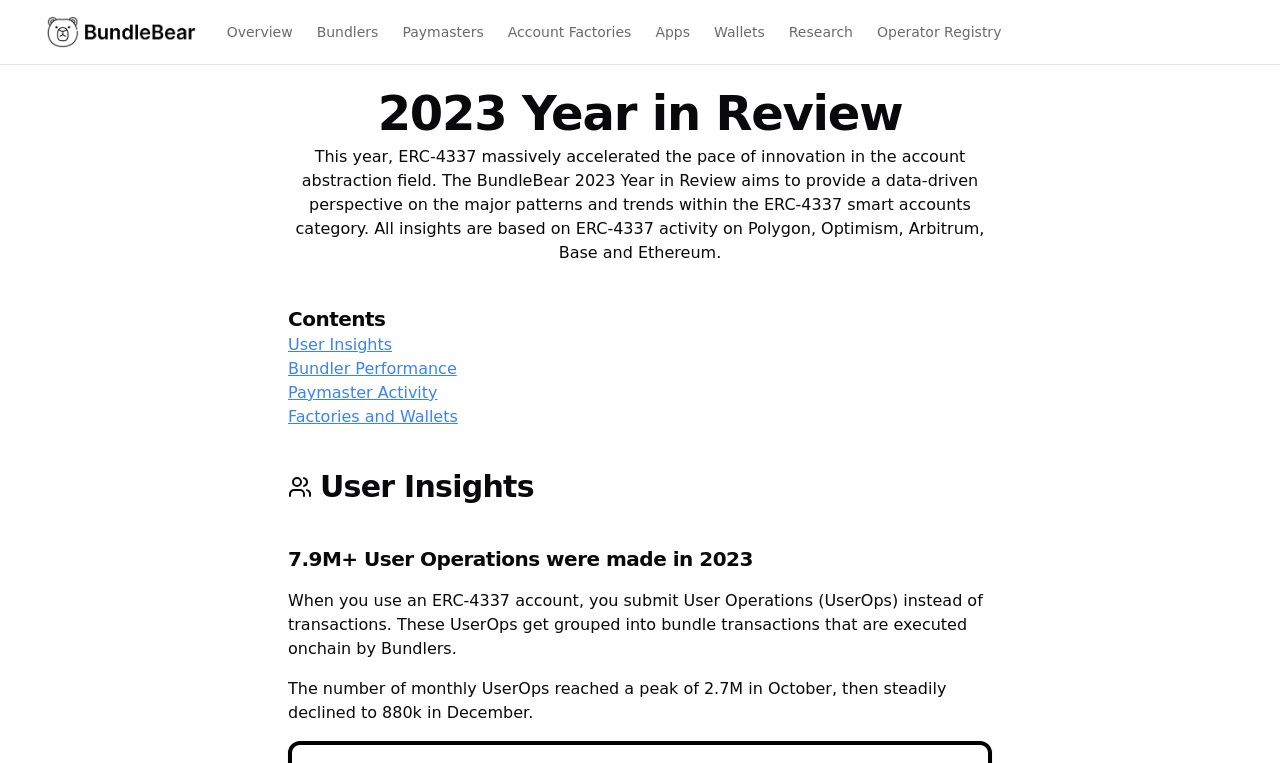Indicate the bounding box coordinates of the element that must be clicked to execute the instruction: "Go to the Overview page". The coordinates should be given as four float numbers between 0 and 1, i.e., [left, top, right, bottom].

[0.177, 0.029, 0.229, 0.055]